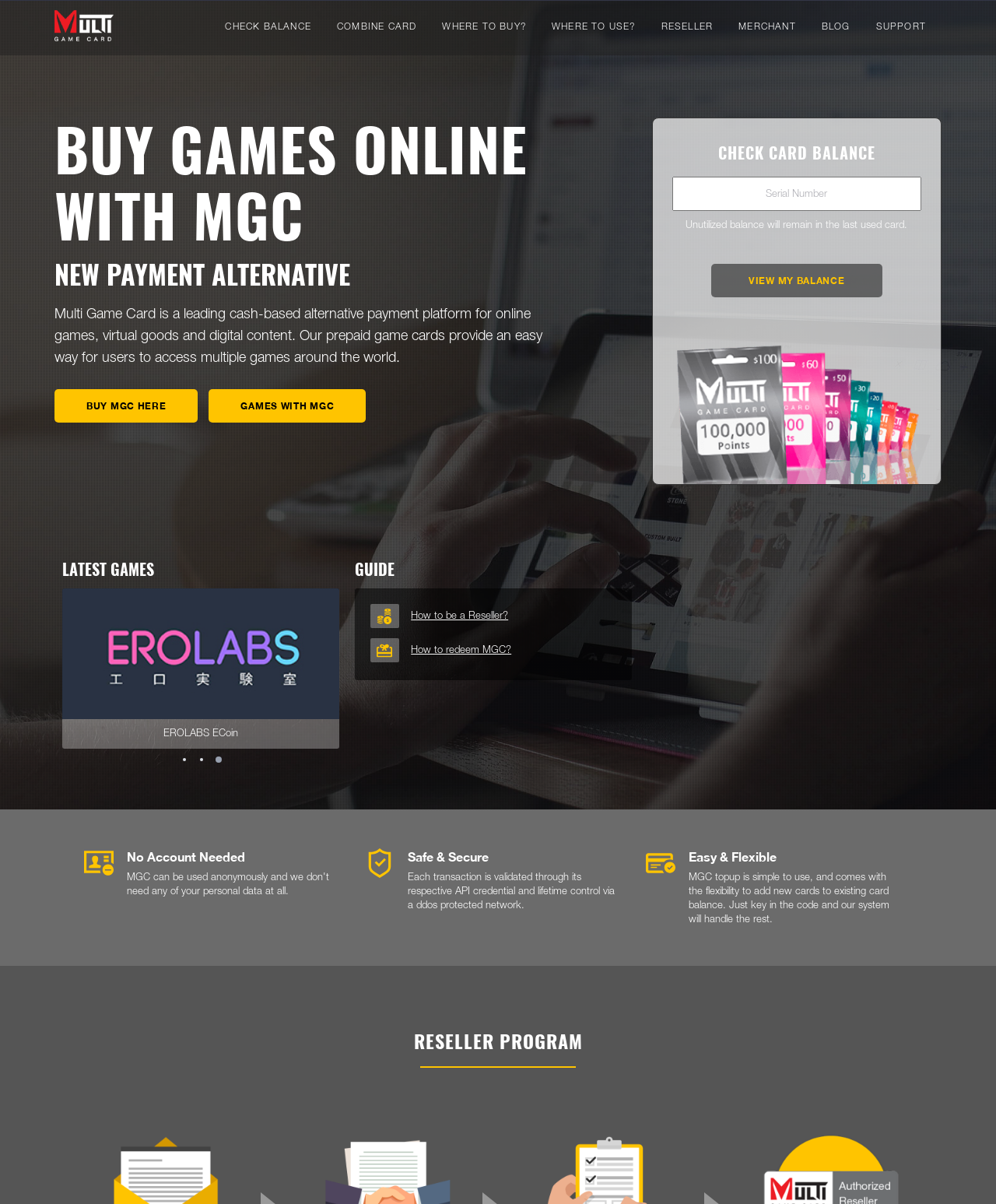Please reply to the following question with a single word or a short phrase:
What is the Reseller Program about?

Not specified